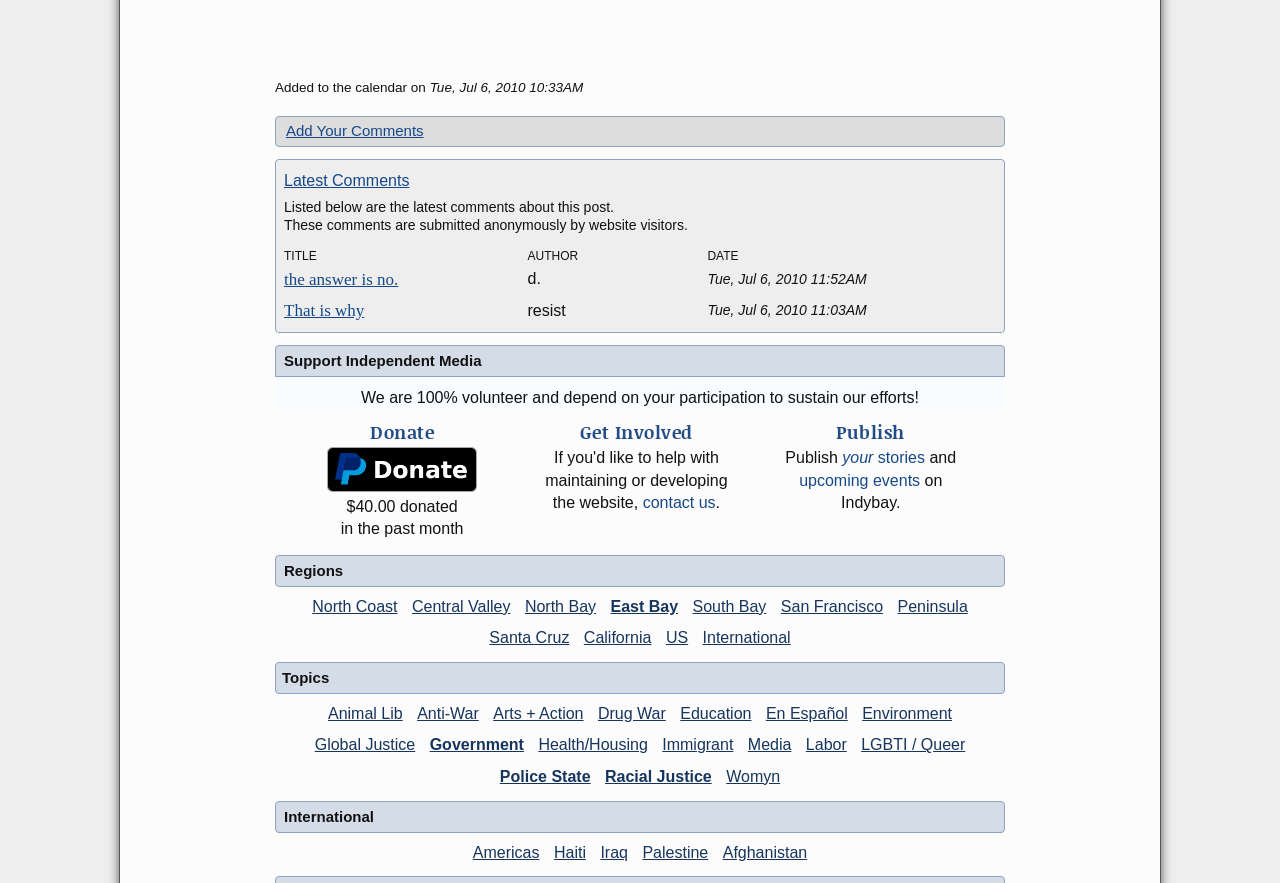Bounding box coordinates must be specified in the format (top-left x, top-left y, bottom-right x, bottom-right y). All values should be floating point numbers between 0 and 1. What are the bounding box coordinates of the UI element described as: your stories

[0.658, 0.509, 0.723, 0.528]